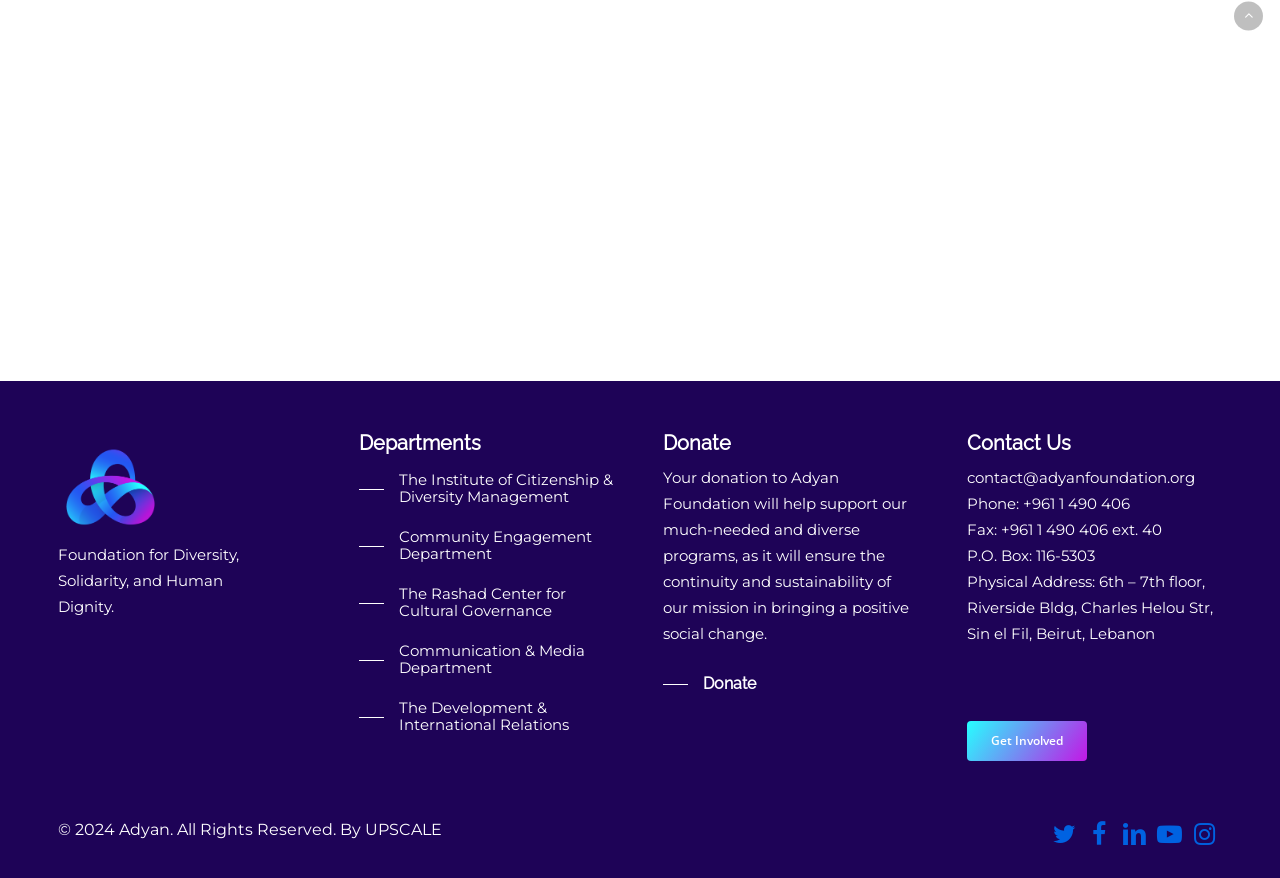Can you identify the bounding box coordinates of the clickable region needed to carry out this instruction: 'Visit the Institute of Citizenship & Diversity Management'? The coordinates should be four float numbers within the range of 0 to 1, stated as [left, top, right, bottom].

[0.281, 0.538, 0.479, 0.575]